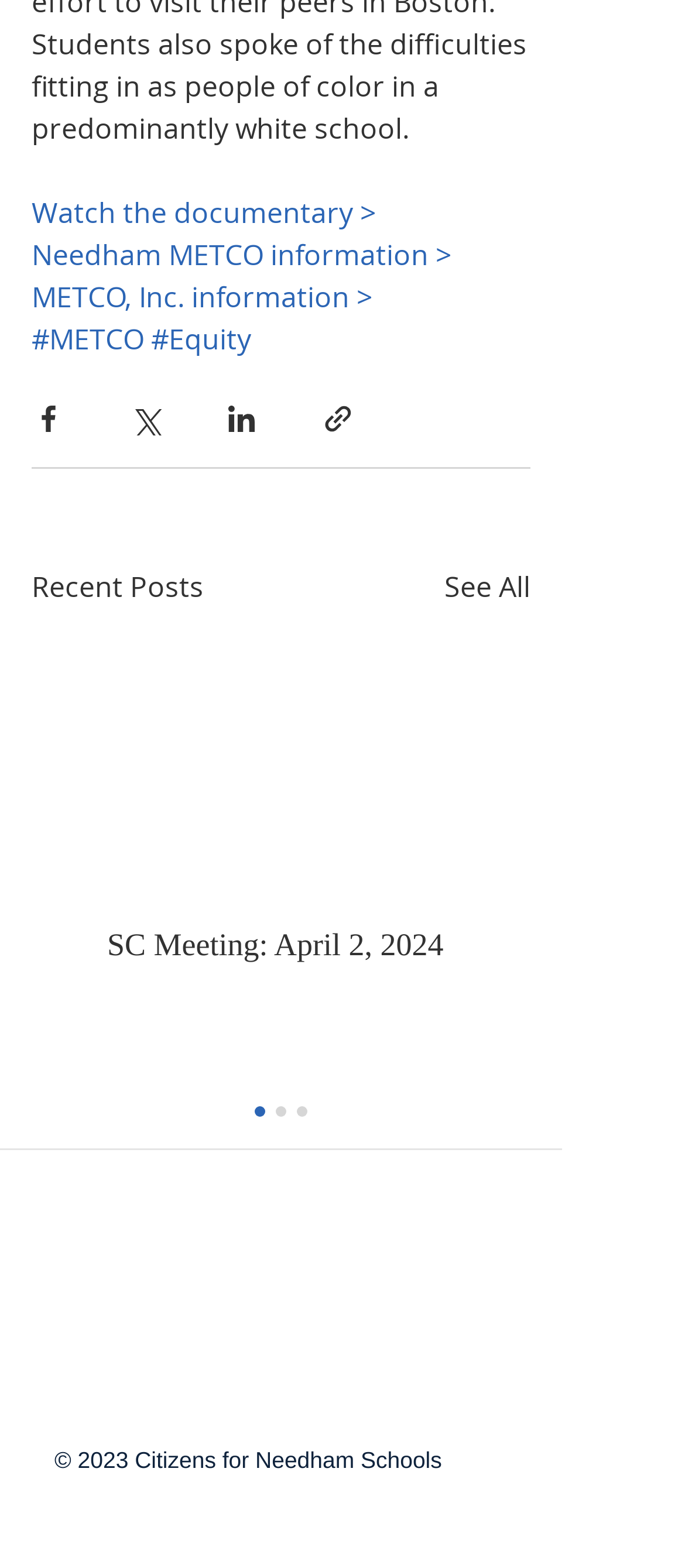Using the image as a reference, answer the following question in as much detail as possible:
How many social media links are there?

I counted the number of social media links in the 'Social Bar' list, which includes Facebook, Twitter, LinkedIn, and one more, so there are 4 social media links.